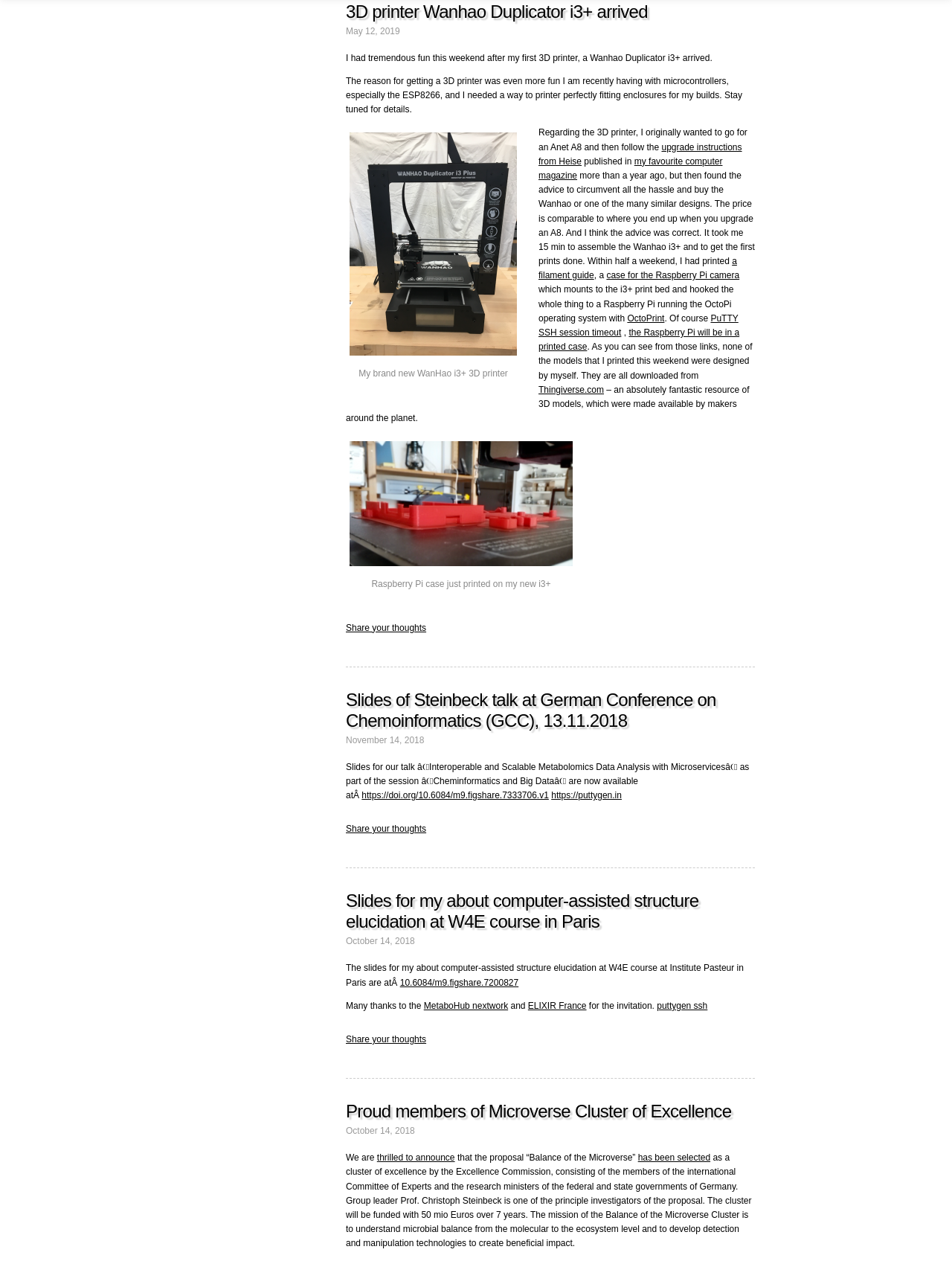What is the topic of the last article?
Please use the image to provide a one-word or short phrase answer.

Microverse Cluster of Excellence